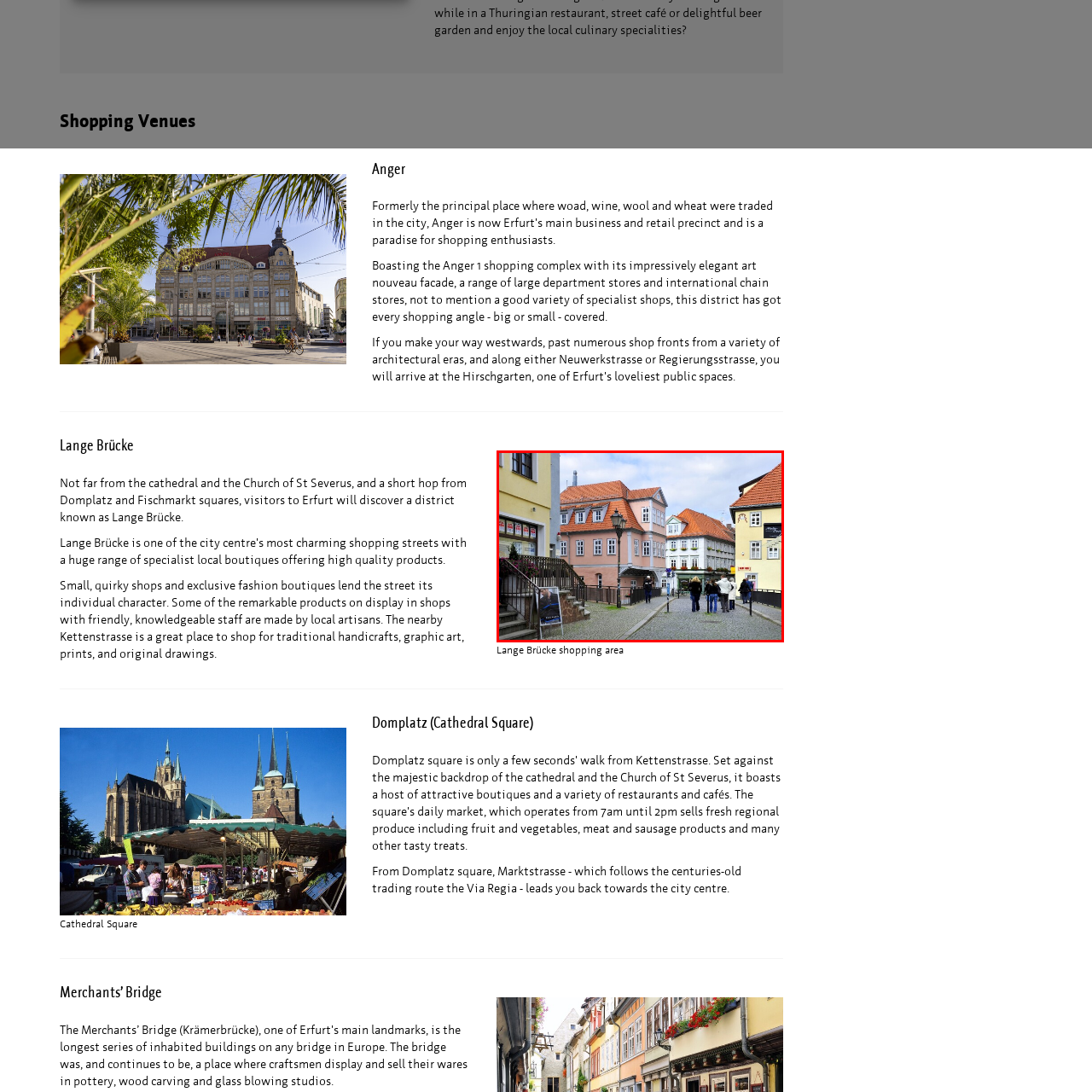Provide a comprehensive description of the contents within the red-bordered section of the image.

The image showcases a scenic view of Lange Brücke, a charming shopping area in Erfurt, characterized by its unique blend of architectural styles. In the foreground, a cobblestone path winds through quaint shops and eateries, which are nestled within buildings displaying distinctive features such as sloping roofs and colorful façades. To the left, an inviting staircase leads up to a building with large windows and decorative elements, while in the background, a mix of modern and traditional structures enhances the area’s vibrant atmosphere. A few pedestrians stroll leisurely, highlighting the district's appeal as a destination for both locals and visitors. With its eclectic mix of small boutiques, cafes, and artisan shops, Lange Brücke offers a delightful shopping experience amidst a picturesque urban landscape.